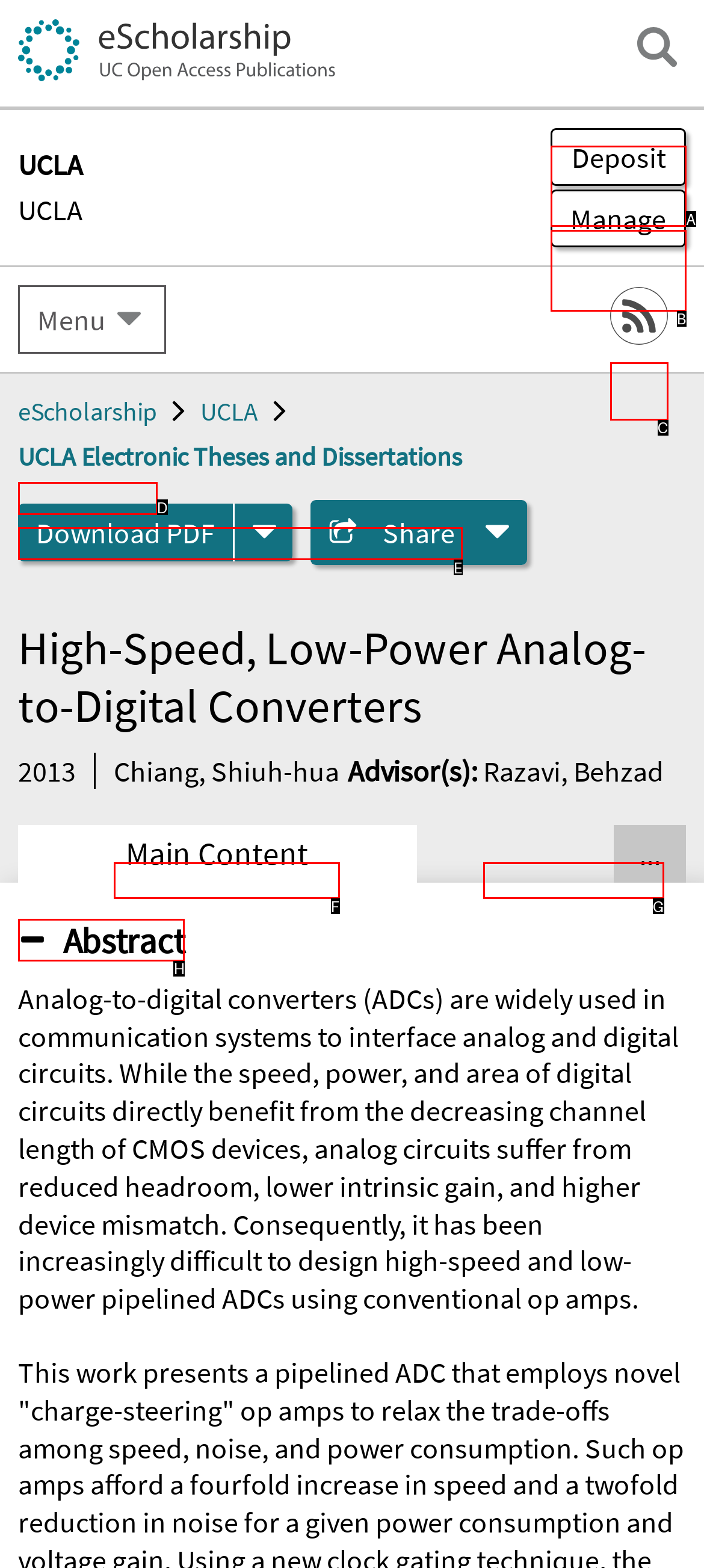Identify the correct UI element to click to achieve the task: Log in to the system.
Answer with the letter of the appropriate option from the choices given.

None